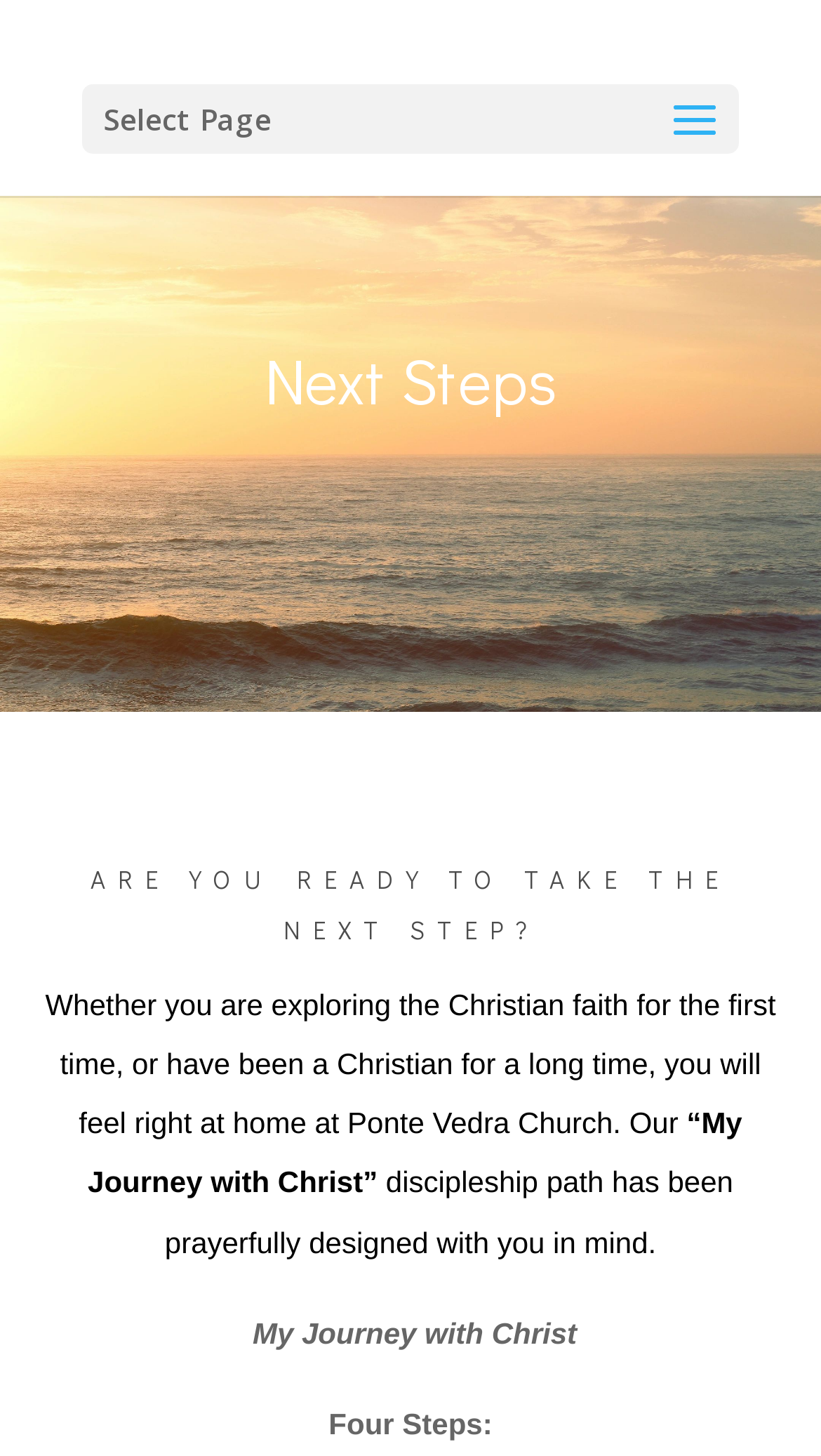What is the name of the church?
Please use the visual content to give a single word or phrase answer.

Ponte Vedra Church